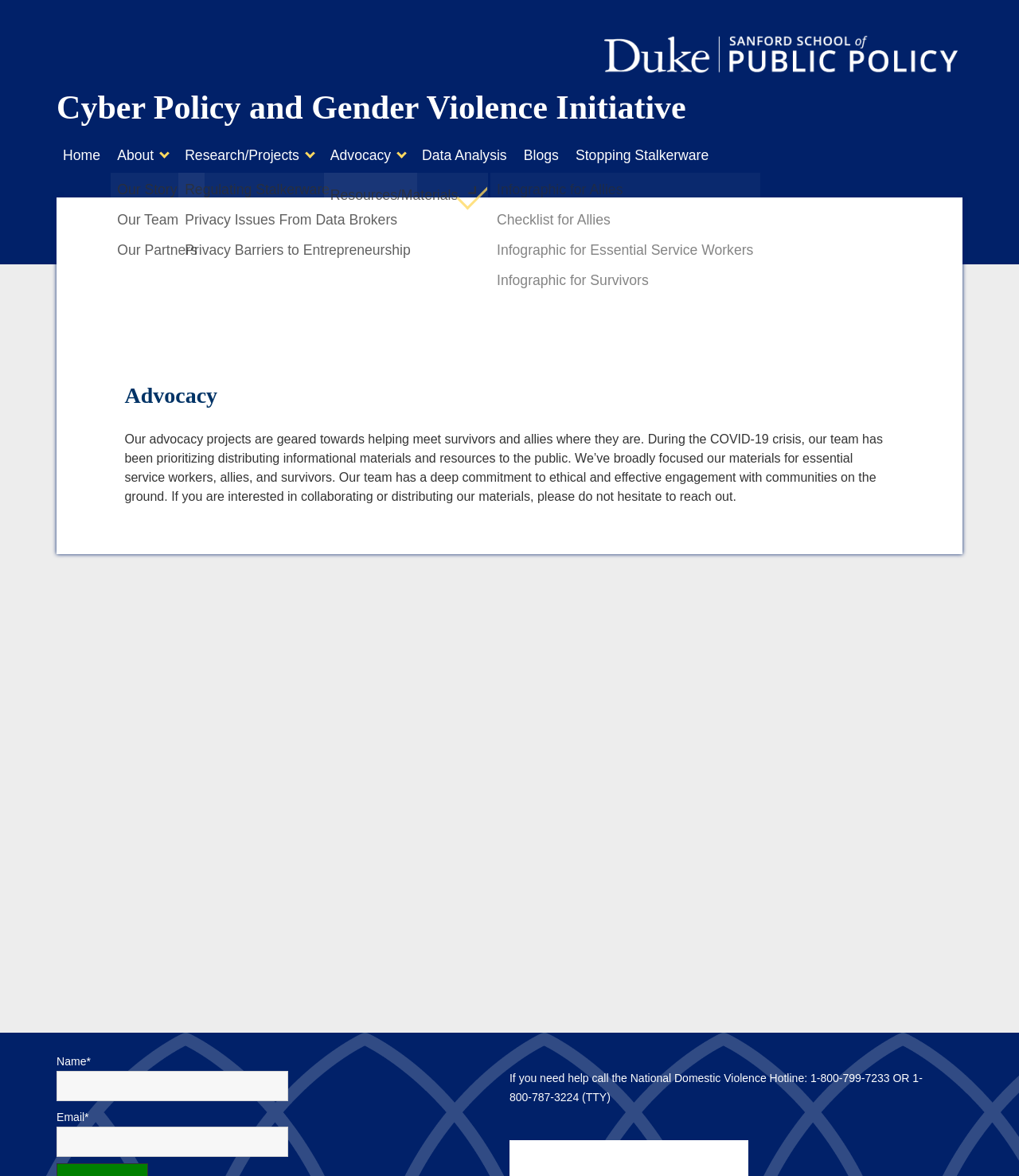Bounding box coordinates are specified in the format (top-left x, top-left y, bottom-right x, bottom-right y). All values are floating point numbers bounded between 0 and 1. Please provide the bounding box coordinate of the region this sentence describes: Affiliate Program

None